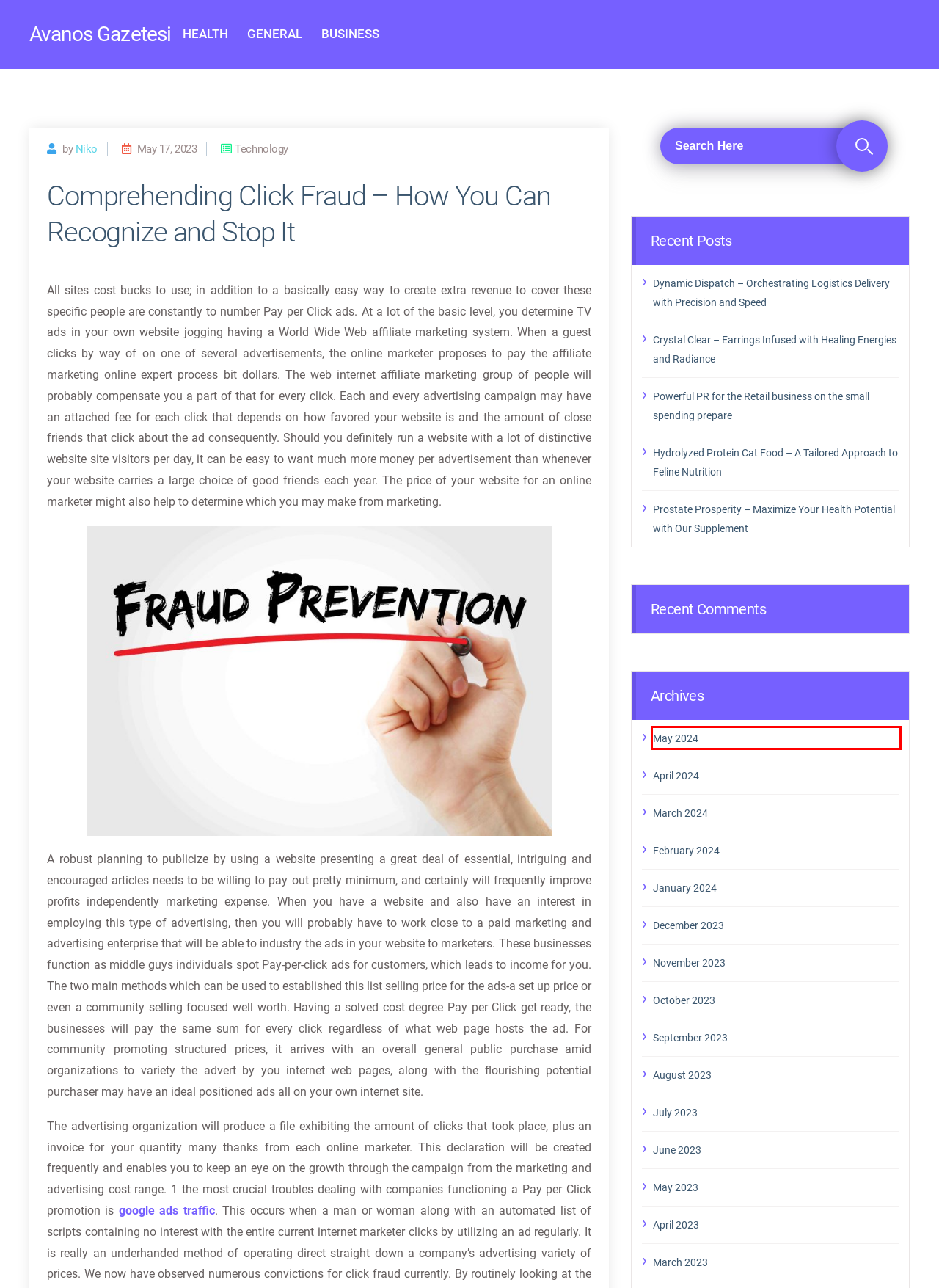You have a screenshot of a webpage where a red bounding box highlights a specific UI element. Identify the description that best matches the resulting webpage after the highlighted element is clicked. The choices are:
A. March 2024 – Avanos Gazetesi
B. Avanos Gazetesi
C. May 2024 – Avanos Gazetesi
D. August 2023 – Avanos Gazetesi
E. Business – Avanos Gazetesi
F. June 2023 – Avanos Gazetesi
G. Prostate Prosperity – Maximize Your Health Potential with Our Supplement – Avanos Gazetesi
H. Health – Avanos Gazetesi

C